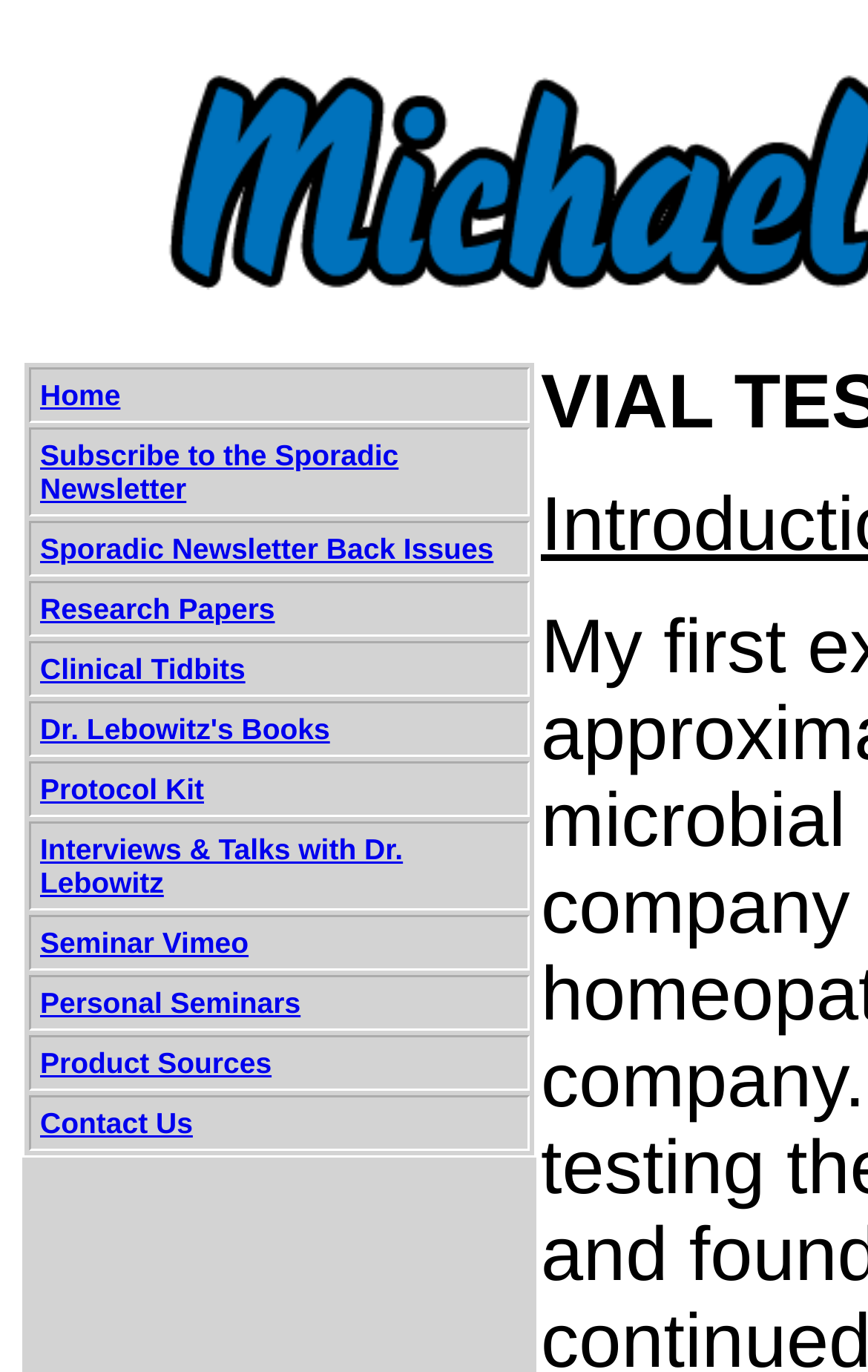What is the first link on the webpage?
Using the image provided, answer with just one word or phrase.

Home